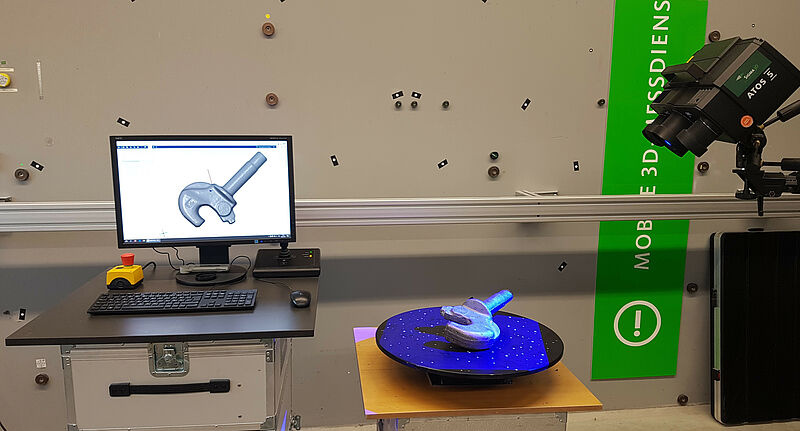What is the purpose of the green sign on the wall?
Please utilize the information in the image to give a detailed response to the question.

The green sign on the wall is emphasizing the capability of performing measurements directly at client sites for large or heavy objects, which is an important aspect of the laboratory's services, and is highlighted to inform clients of this operational flexibility.